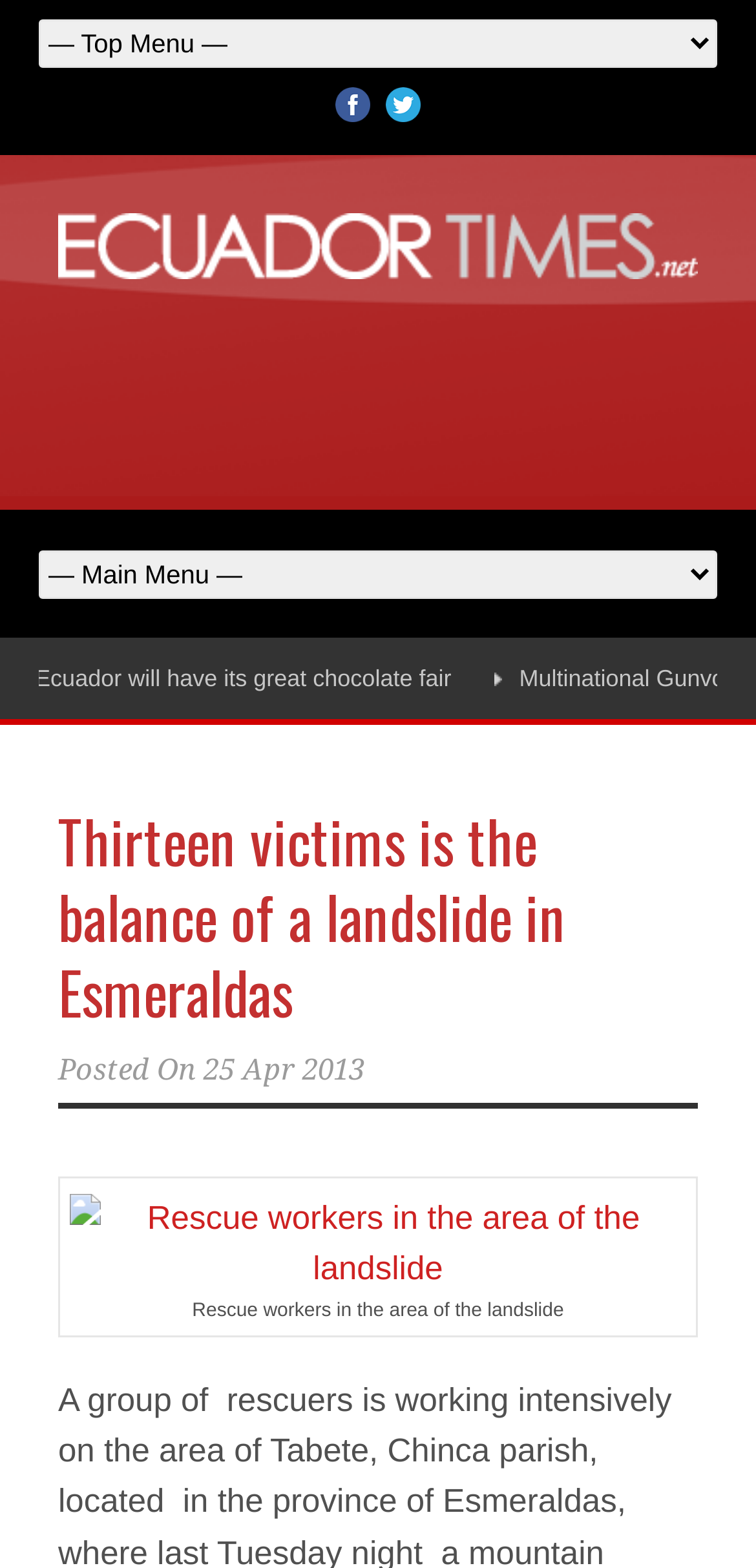What is the topic of the news article?
Carefully analyze the image and provide a thorough answer to the question.

I determined the topic of the news article by looking at the heading 'Thirteen victims is the balance of a landslide in Esmeraldas' which suggests that the article is about a landslide incident in Esmeraldas.